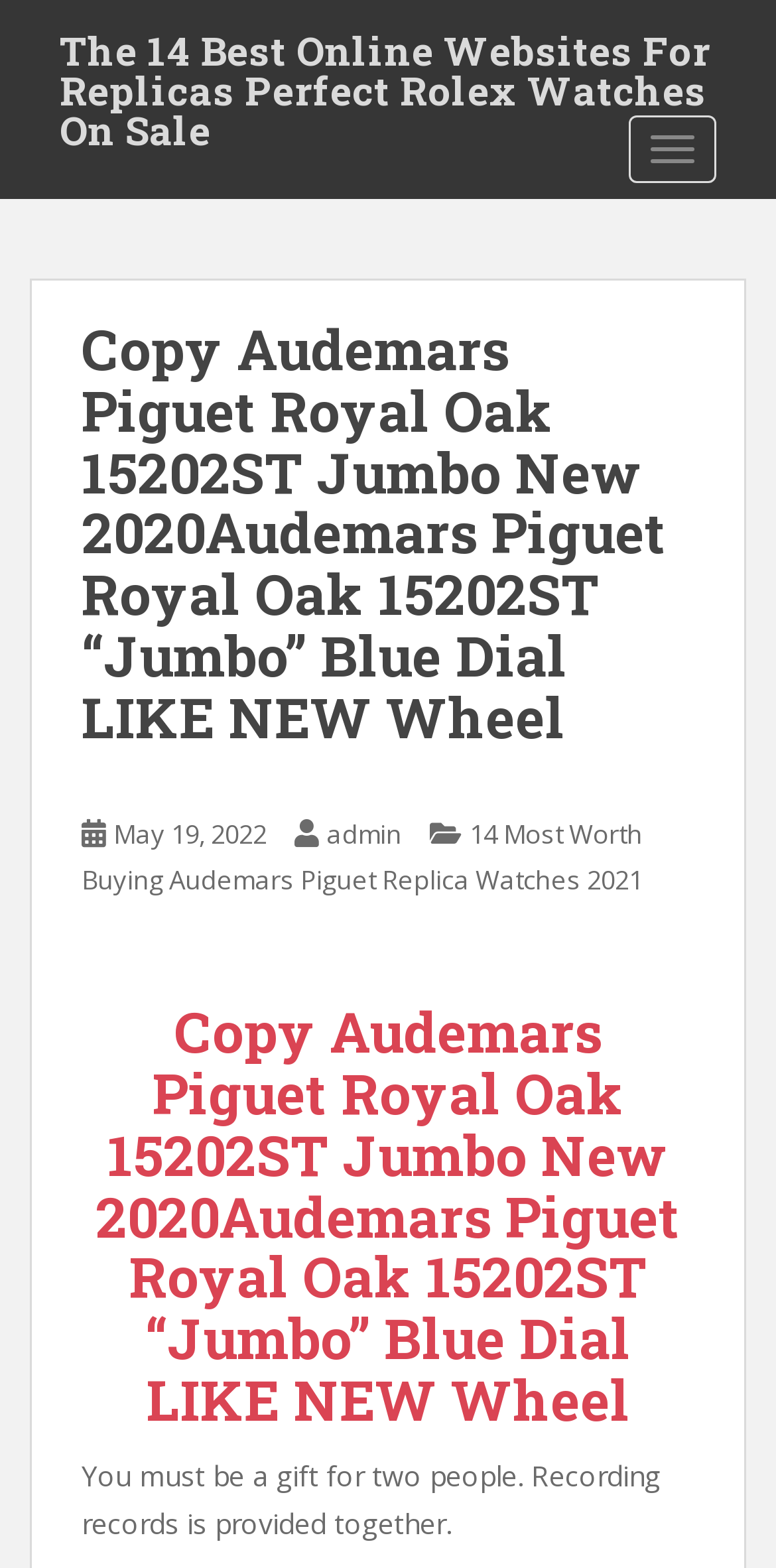Determine the bounding box coordinates for the UI element with the following description: "Toggle navigation". The coordinates should be four float numbers between 0 and 1, represented as [left, top, right, bottom].

[0.81, 0.074, 0.923, 0.117]